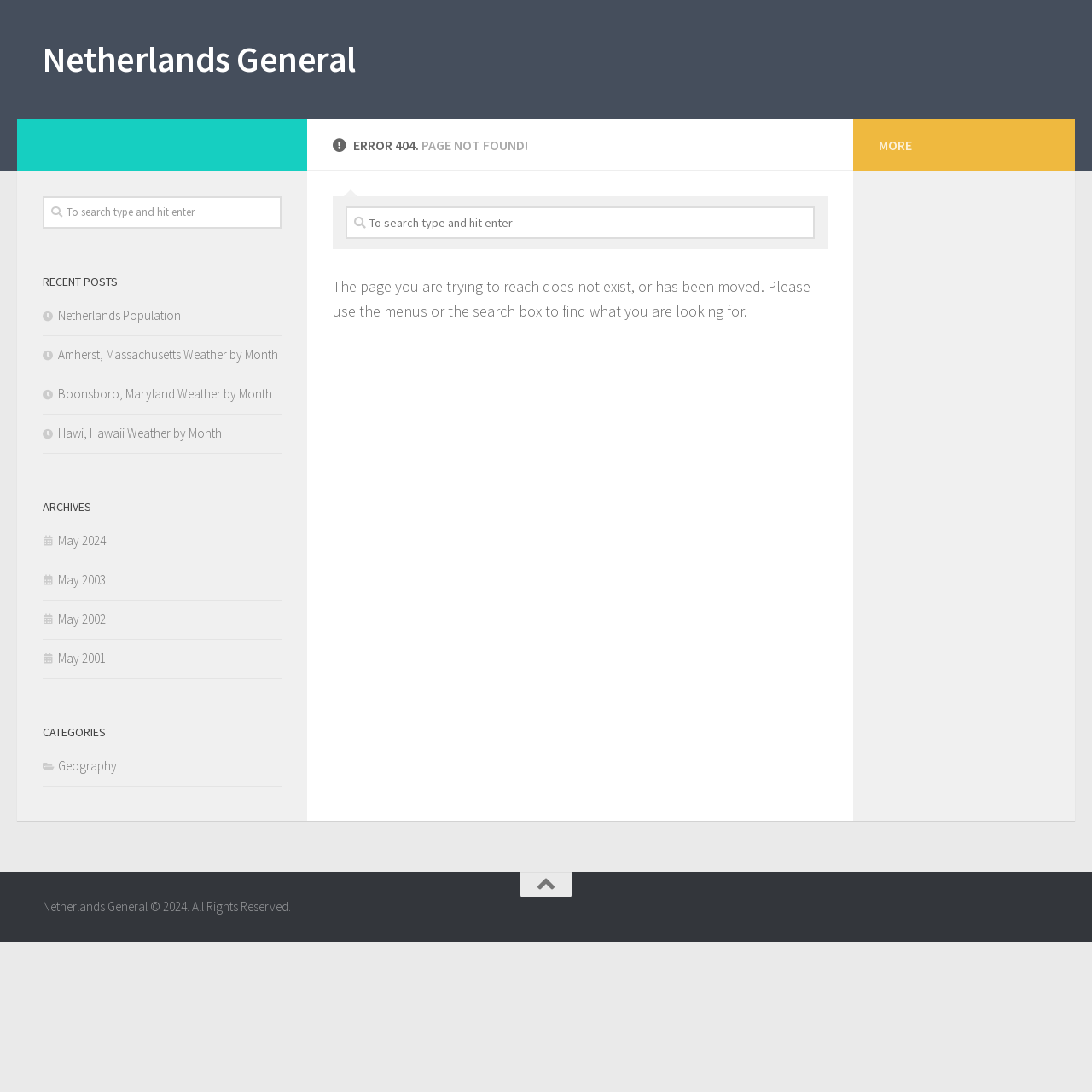Extract the primary header of the webpage and generate its text.

ERROR 404. PAGE NOT FOUND!